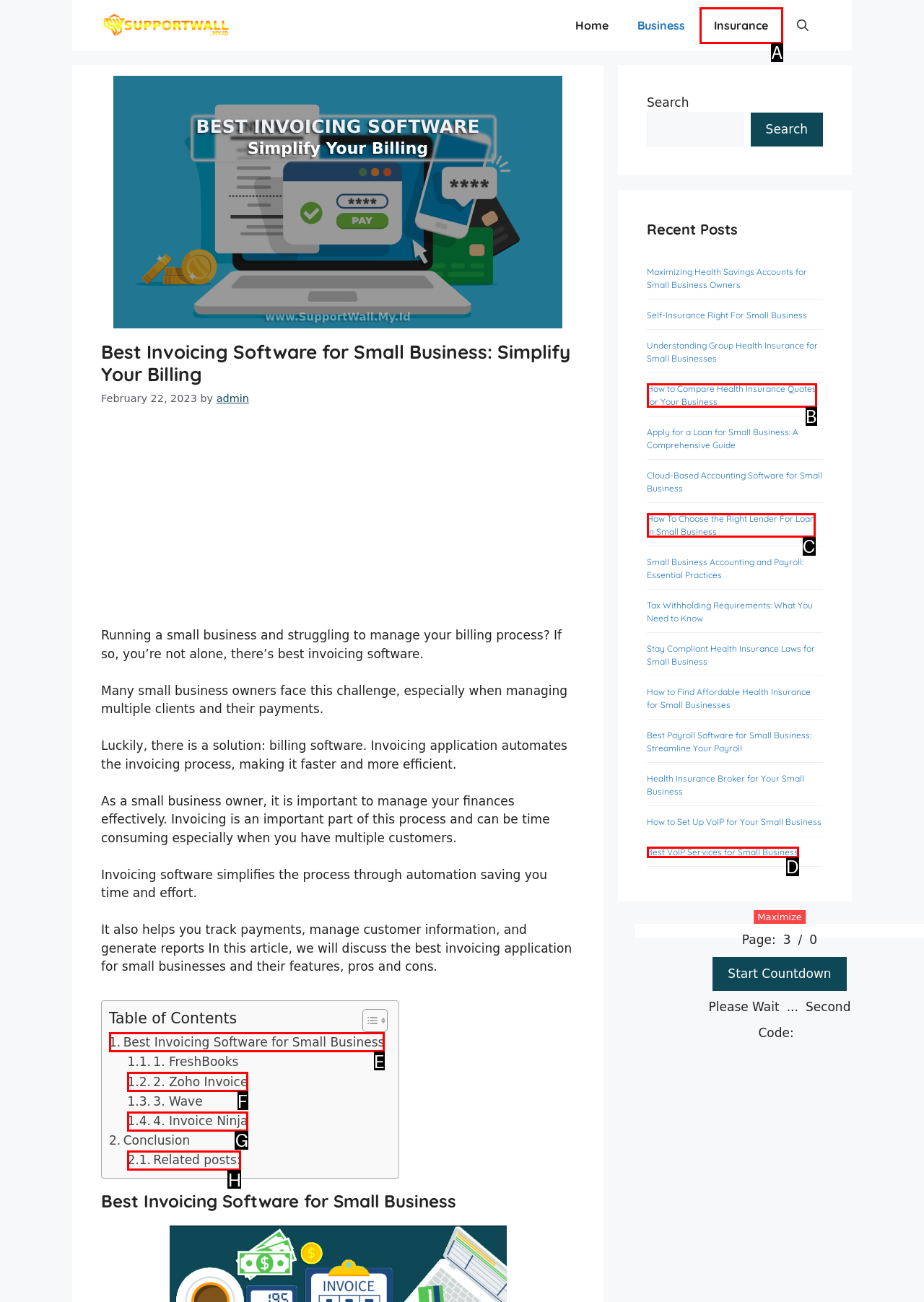From the given options, indicate the letter that corresponds to the action needed to complete this task: Click on the 'Best Invoicing Software for Small Business' link. Respond with only the letter.

E